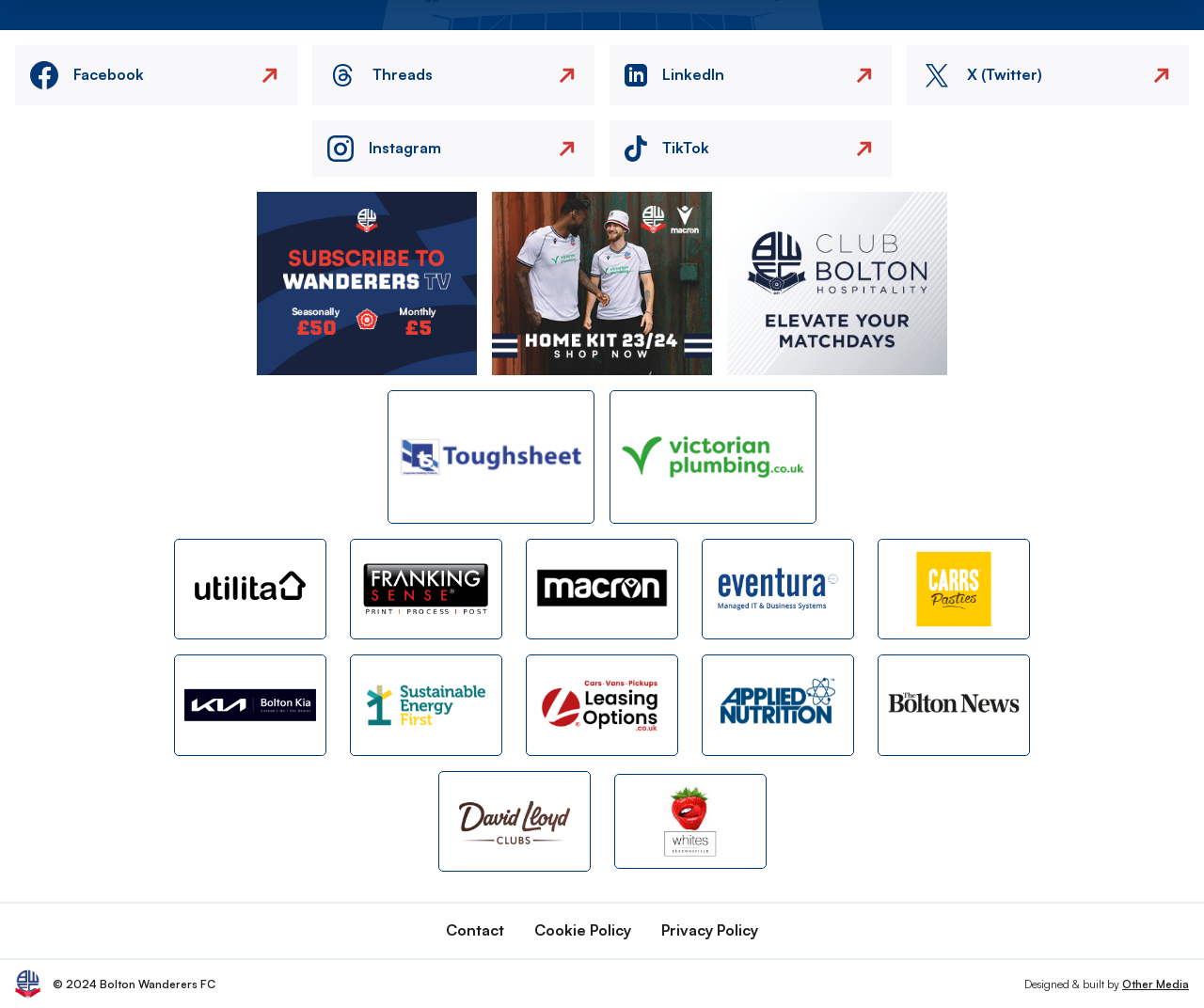Identify the bounding box coordinates of the clickable region required to complete the instruction: "Visit Toughsheet". The coordinates should be given as four float numbers within the range of 0 and 1, i.e., [left, top, right, bottom].

[0.322, 0.387, 0.494, 0.52]